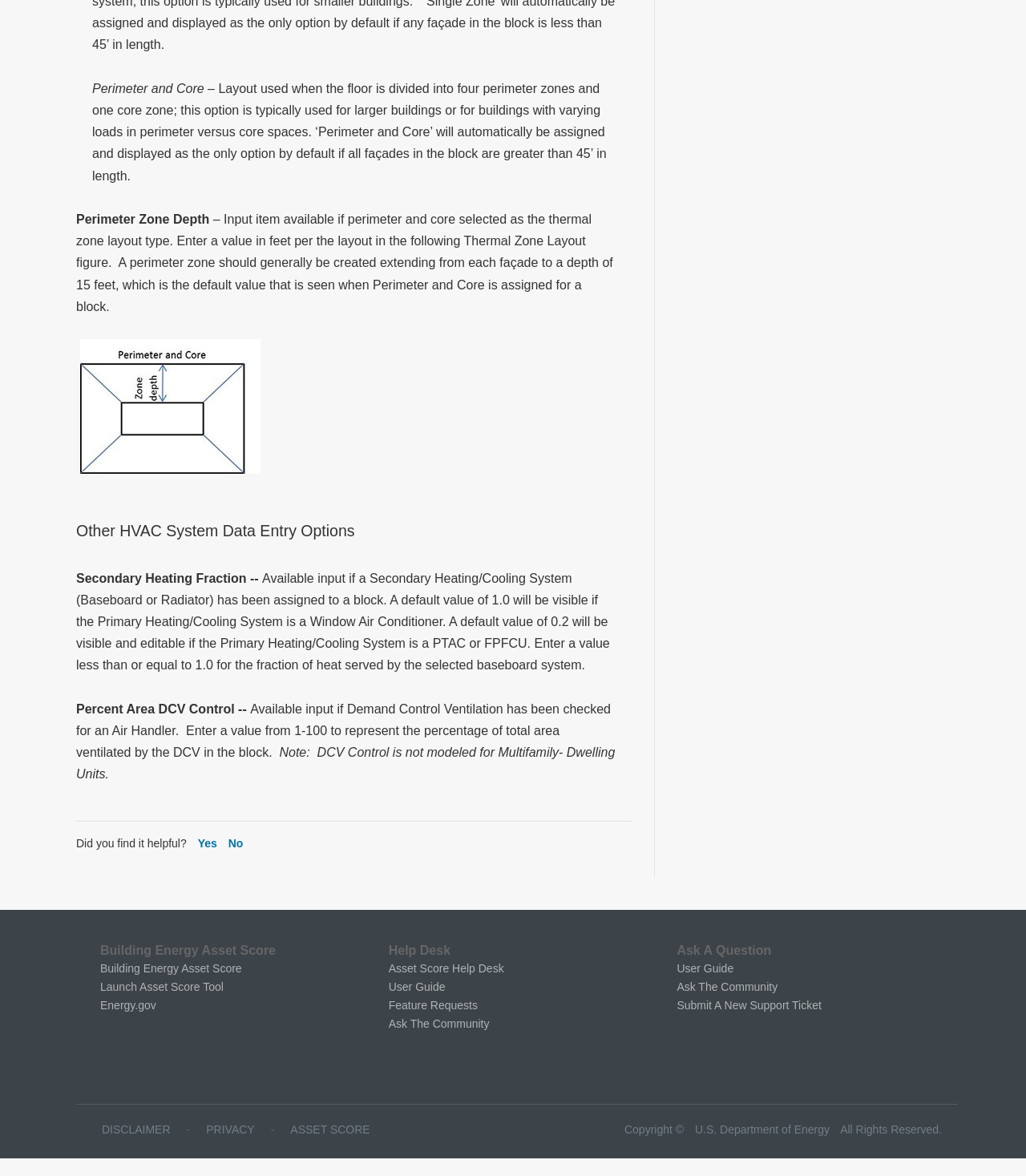Find the bounding box coordinates of the element to click in order to complete this instruction: "Click the 'Ask The Community' link". The bounding box coordinates must be four float numbers between 0 and 1, denoted as [left, top, right, bottom].

[0.379, 0.865, 0.477, 0.876]